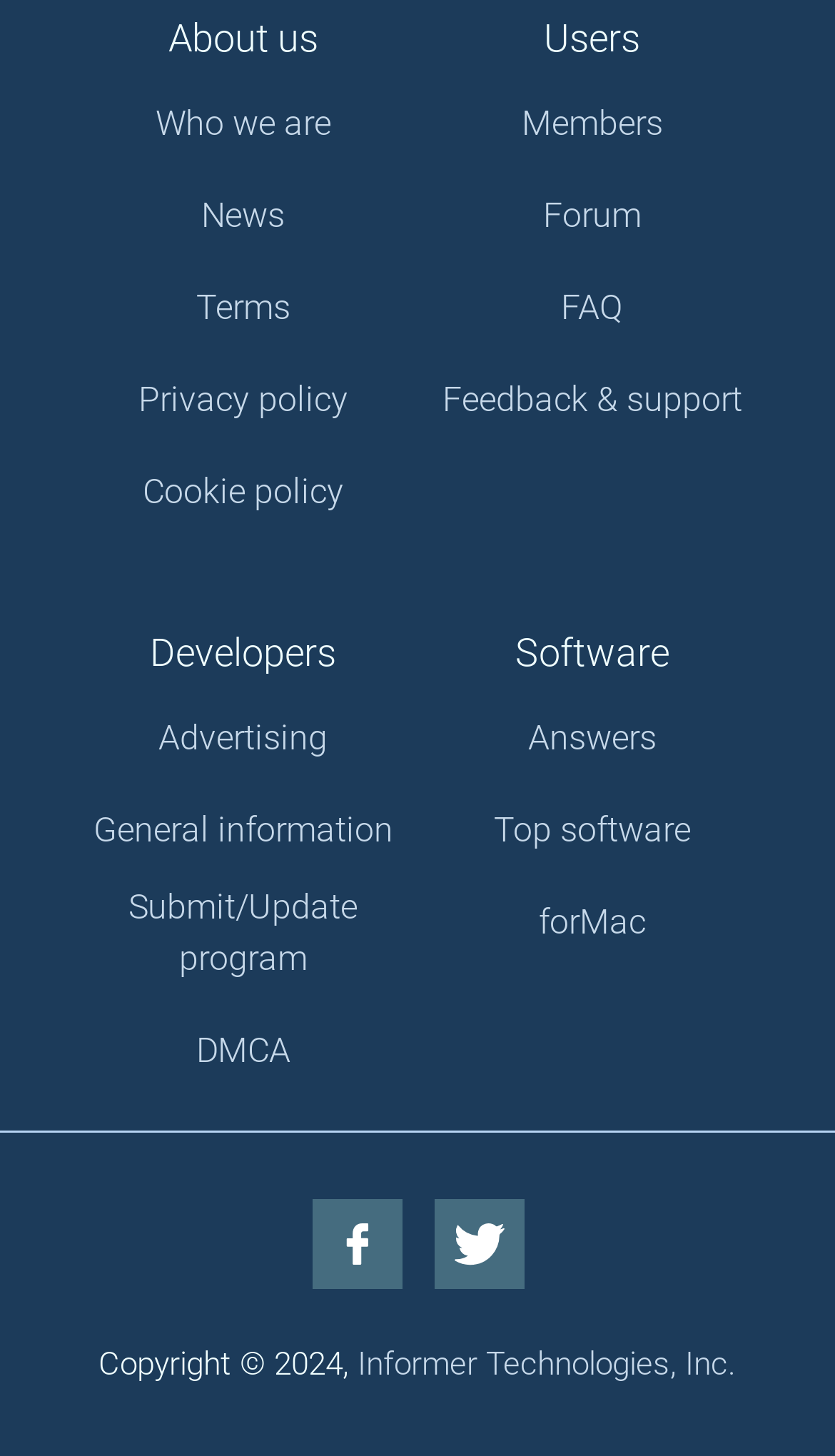Determine the bounding box for the UI element that matches this description: "Submit/Update program".

[0.082, 0.606, 0.5, 0.677]